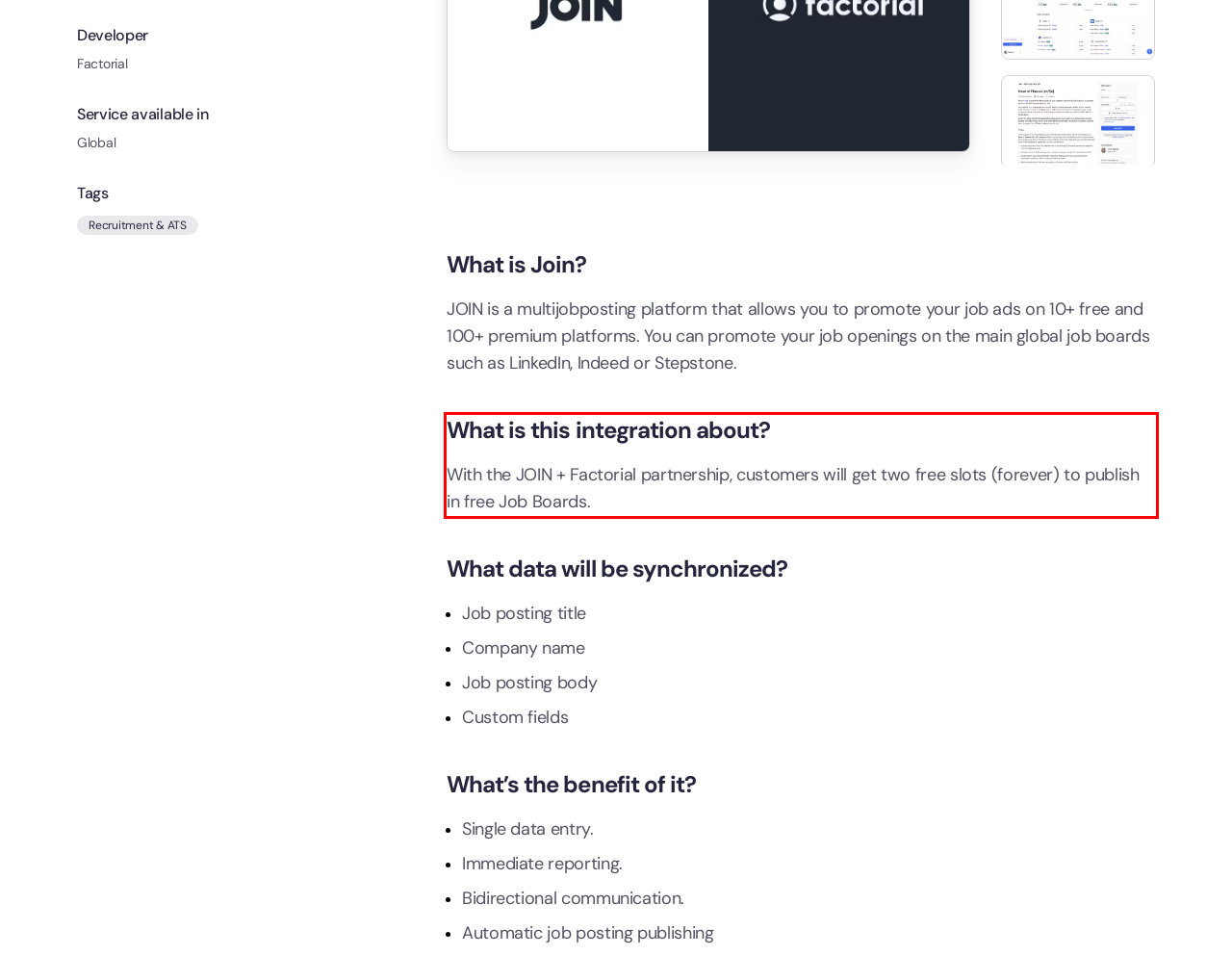Please identify and extract the text content from the UI element encased in a red bounding box on the provided webpage screenshot.

What is this integration about? With the JOIN + Factorial partnership, customers will get two free slots (forever) to publish in free Job Boards.